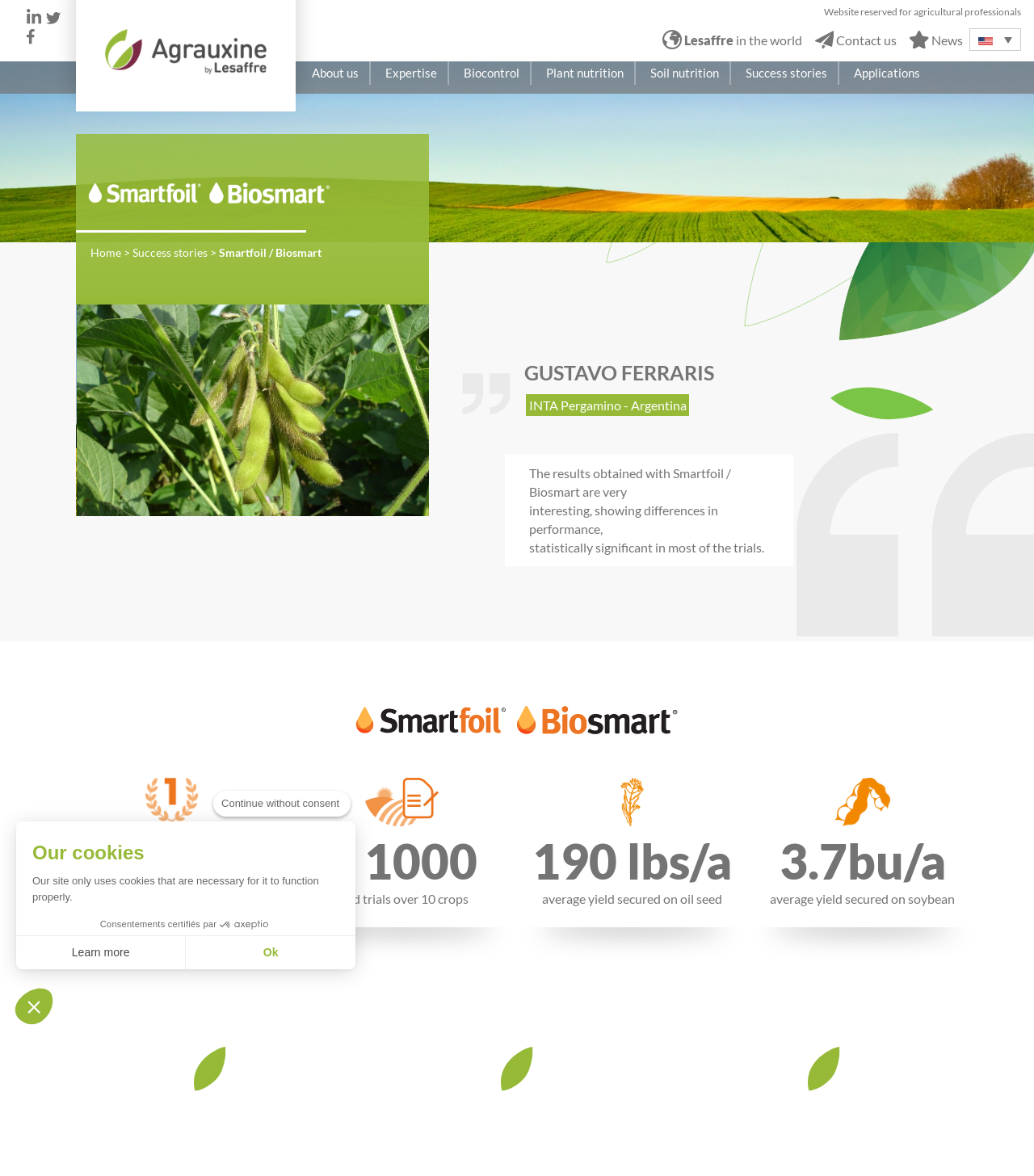What is the average yield secured on oil seed?
Please elaborate on the answer to the question with detailed information.

I found this answer by looking at the static text '190' and 'lbs/a' which are placed together, indicating that 190 is the average yield secured on oil seed, measured in pounds per acre.